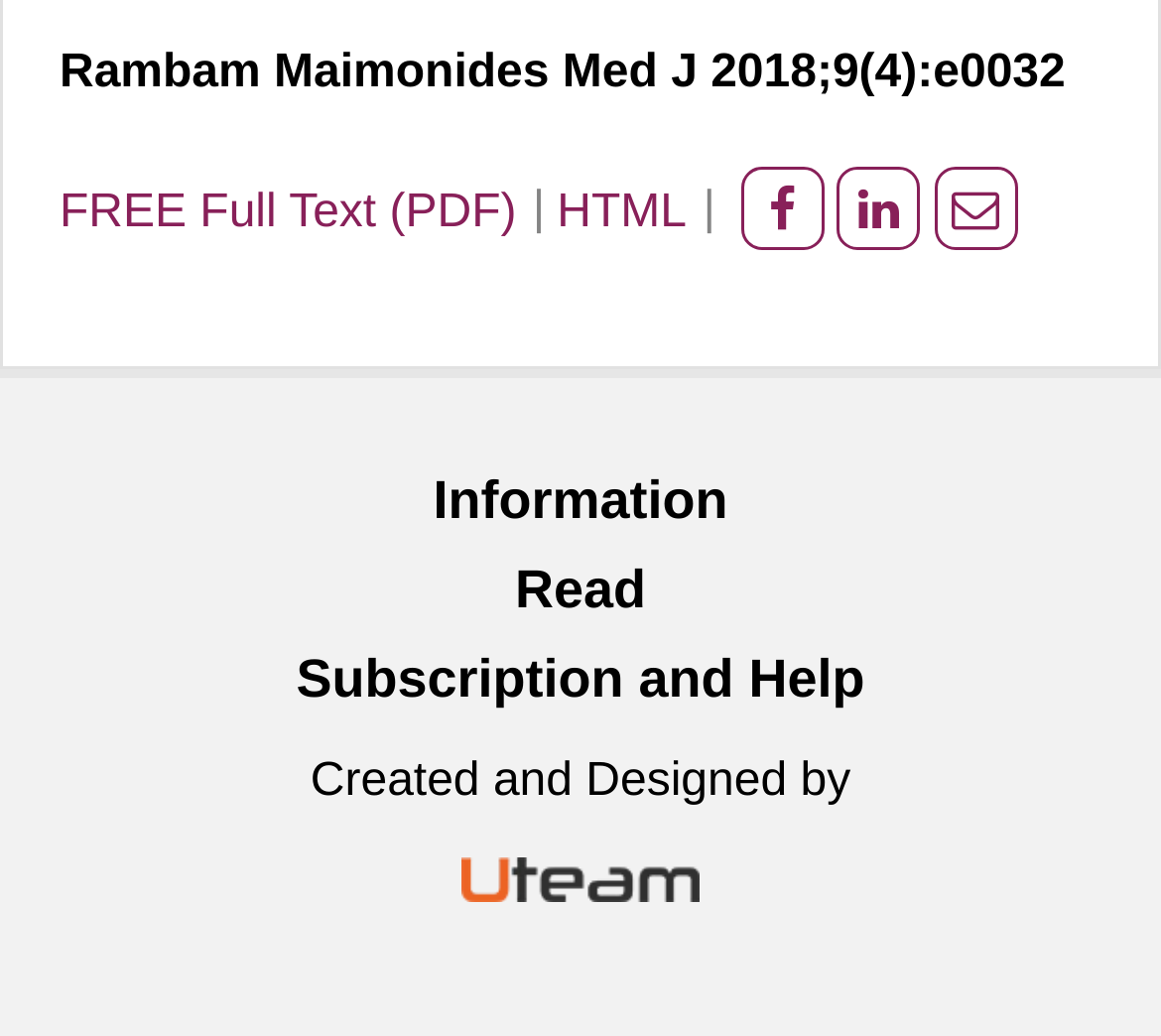What is the name of the website designer?
Using the image, elaborate on the answer with as much detail as possible.

I found the name of the website designer by looking at the link element with the text 'Umbraco Website by Dyfort' and its corresponding image element with the same text. These elements have bounding box coordinates [0.397, 0.824, 0.603, 0.873] and [0.397, 0.828, 0.603, 0.87] respectively.